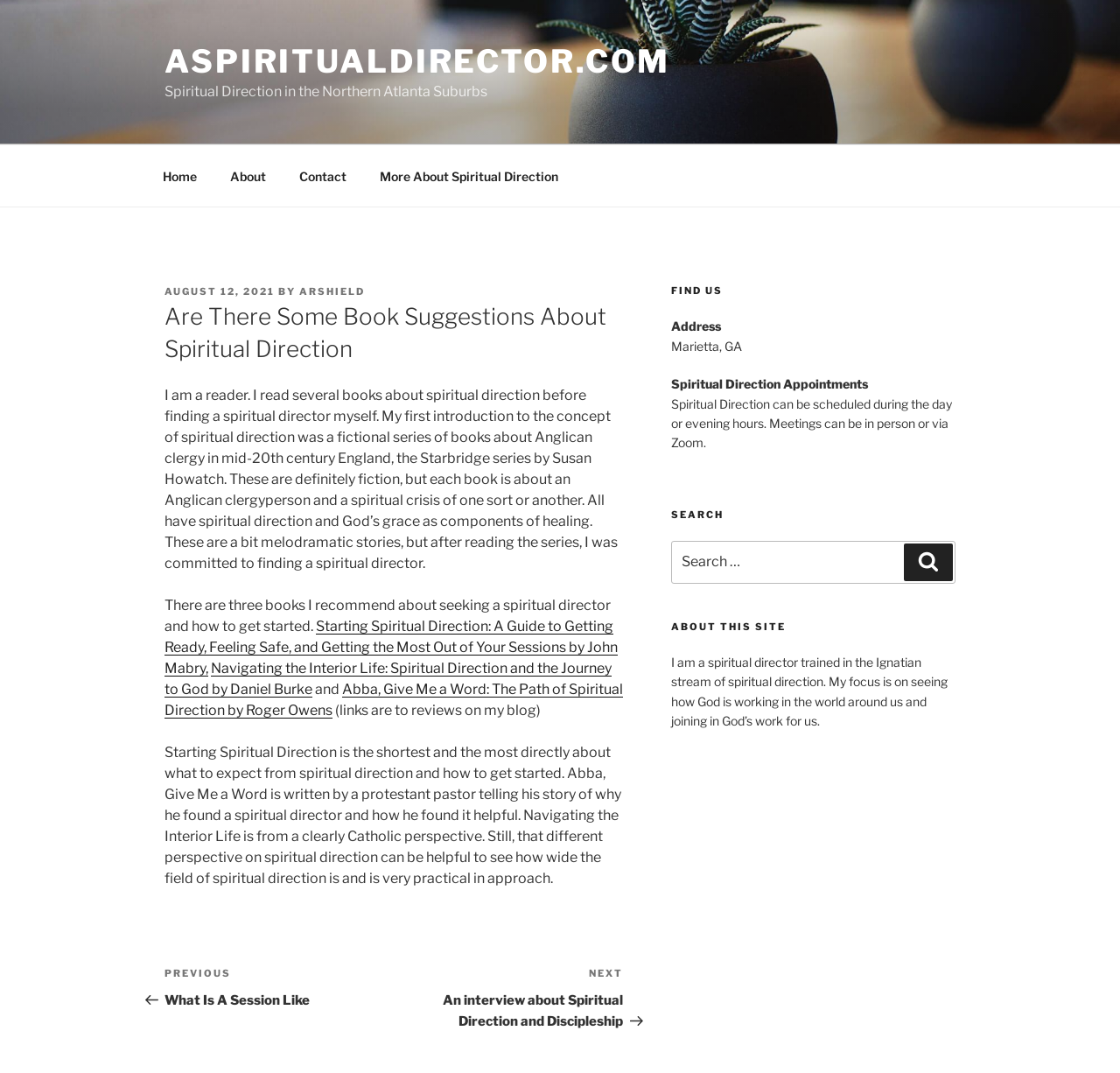Find the bounding box coordinates for the element that must be clicked to complete the instruction: "Click on the 'Home' link". The coordinates should be four float numbers between 0 and 1, indicated as [left, top, right, bottom].

[0.131, 0.144, 0.189, 0.184]